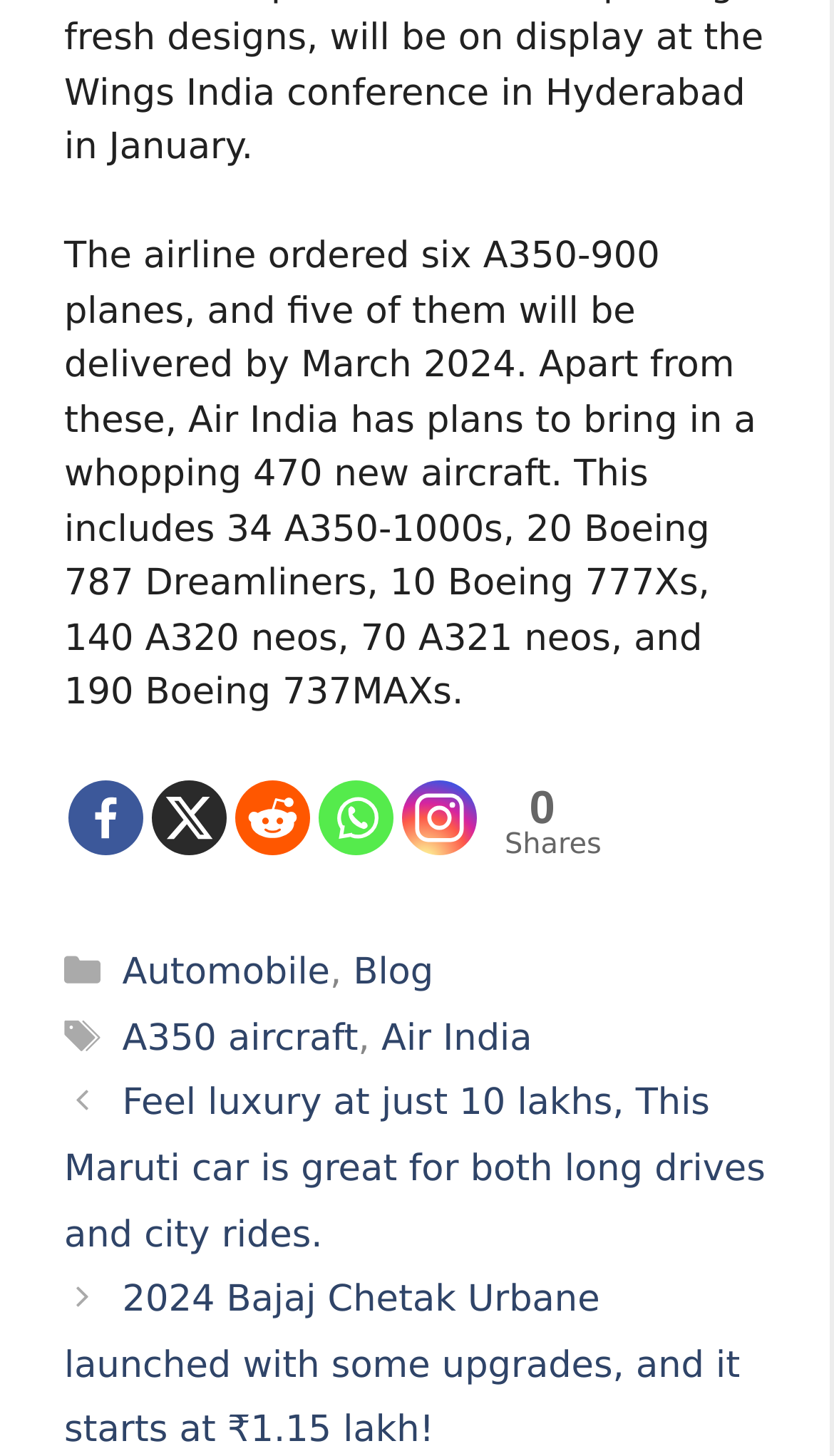With reference to the image, please provide a detailed answer to the following question: How many shares does the article have?

The answer can be found in the section labeled 'Total Shares', which displays the number of shares as '0'.